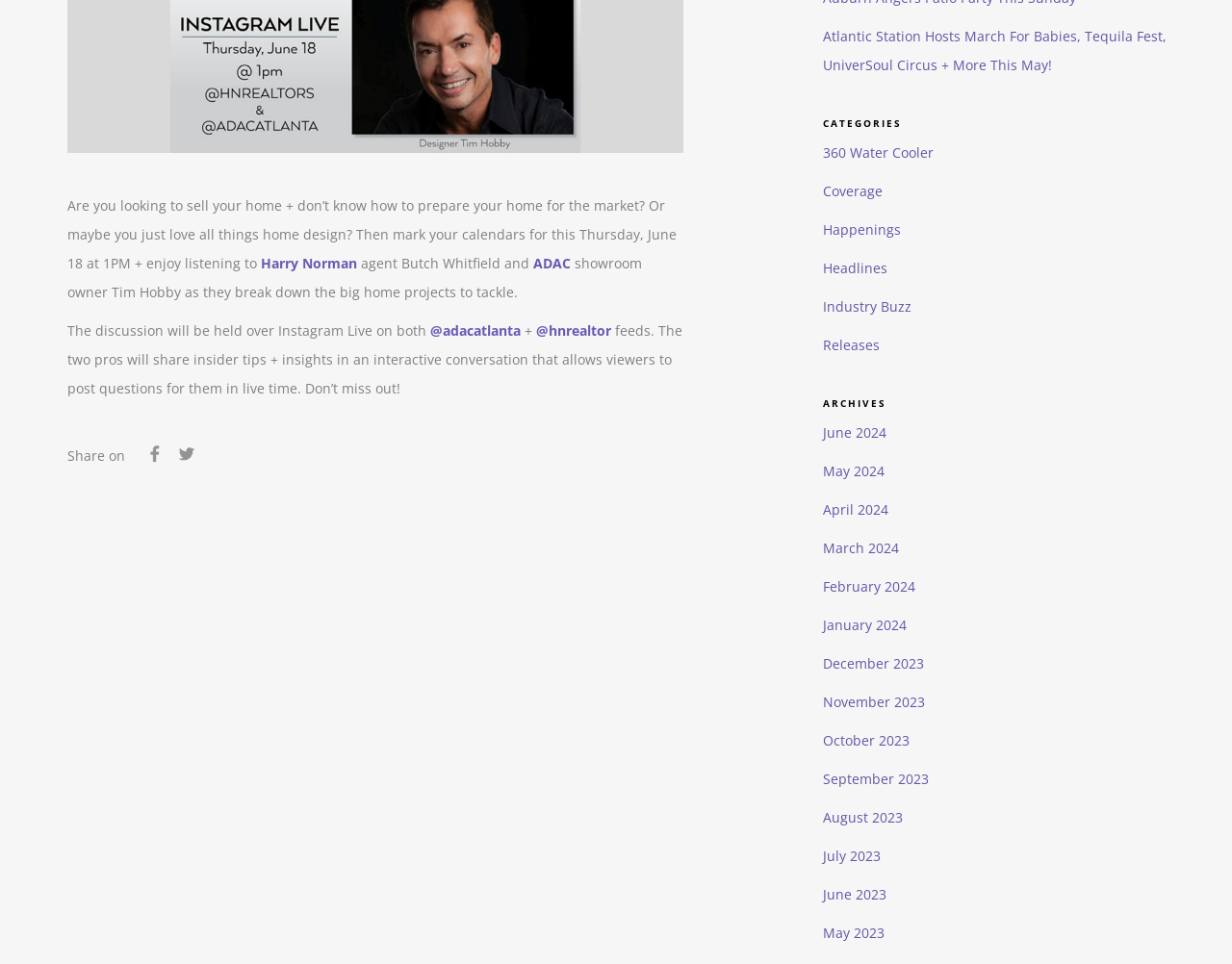Bounding box coordinates must be specified in the format (top-left x, top-left y, bottom-right x, bottom-right y). All values should be floating point numbers between 0 and 1. What are the bounding box coordinates of the UI element described as: ADAC

[0.433, 0.263, 0.463, 0.282]